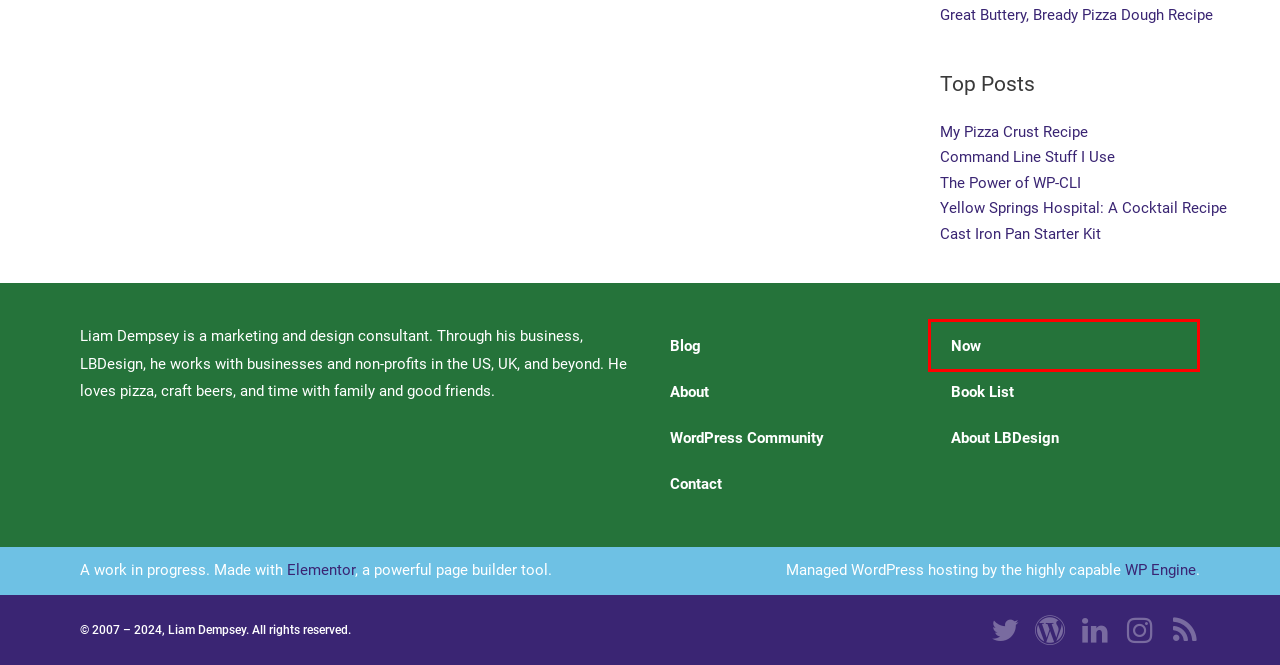Consider the screenshot of a webpage with a red bounding box around an element. Select the webpage description that best corresponds to the new page after clicking the element inside the red bounding box. Here are the candidates:
A. The Power of WP-CLI - Liam Dempsey
B. Elementor | Build & Host Your WordPress Website
C. Command Line Stuff I Use - Liam Dempsey
D. Book List - Liam Dempsey
E. Yellow Springs Hospital: A Cocktail Recipe - Liam Dempsey
F. Now - Liam Dempsey
G. Best WordPress Hosting for 2024 | WP Engine®
H. liamdempsey (@liamdempsey) – WordPress user profile | WordPress.org

F